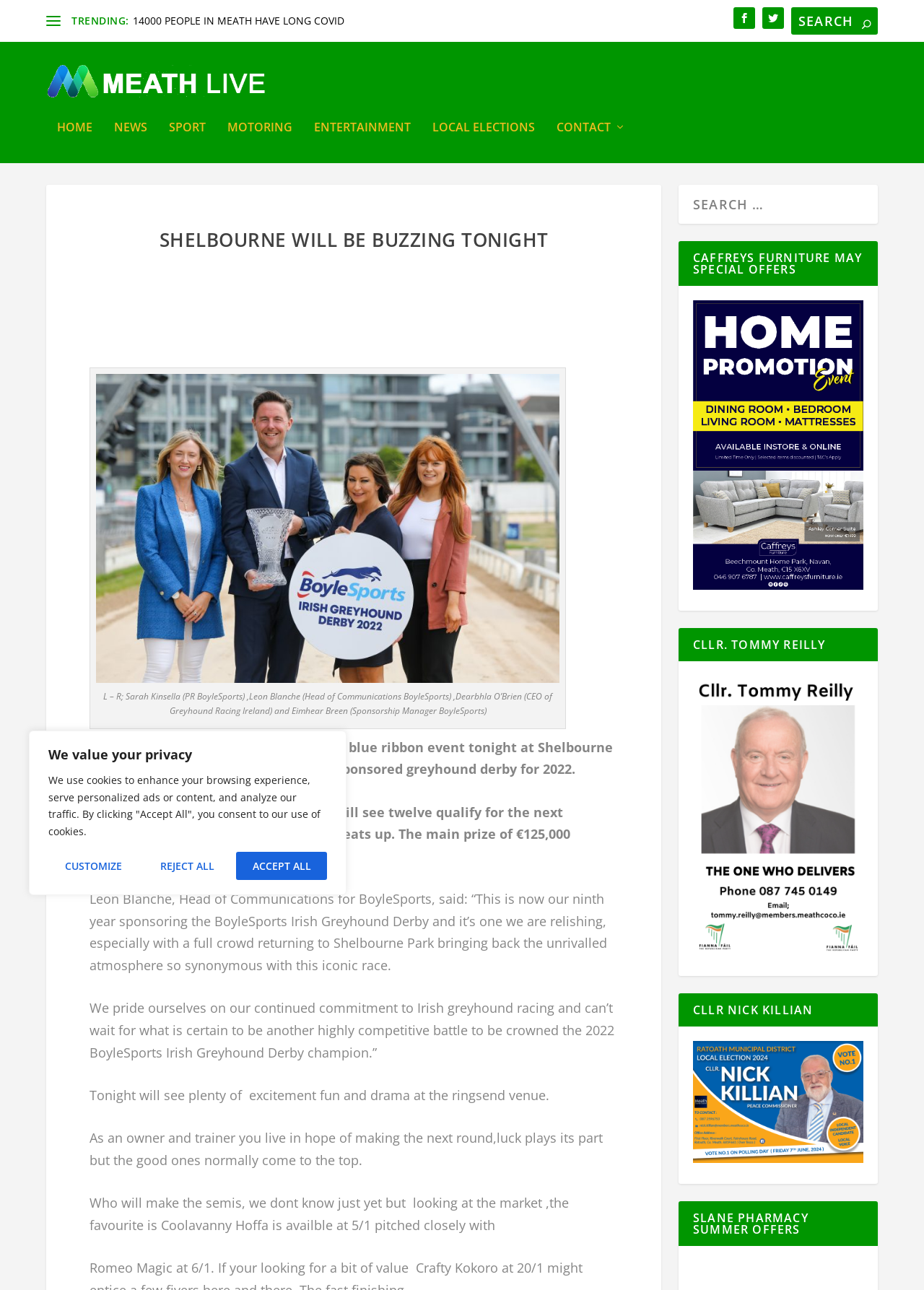Answer the following query concisely with a single word or phrase:
What is the favorite to win the greyhound derby?

Coolavanny Hoffa